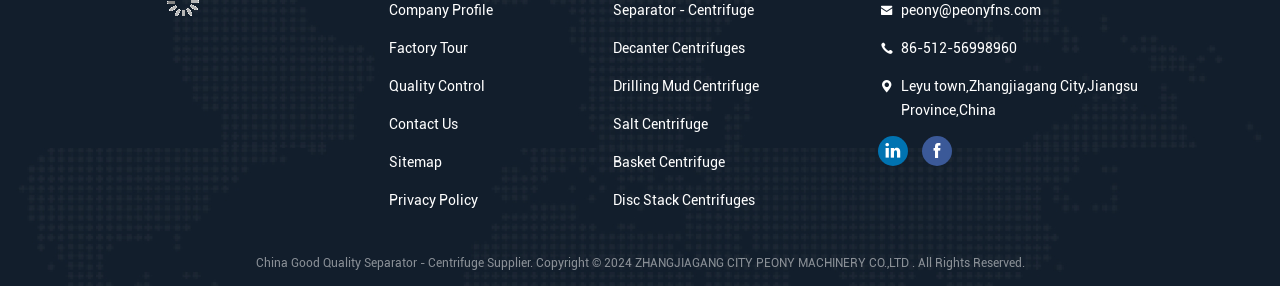Answer in one word or a short phrase: 
What social media platforms are linked on this webpage?

LinkedIn and Facebook